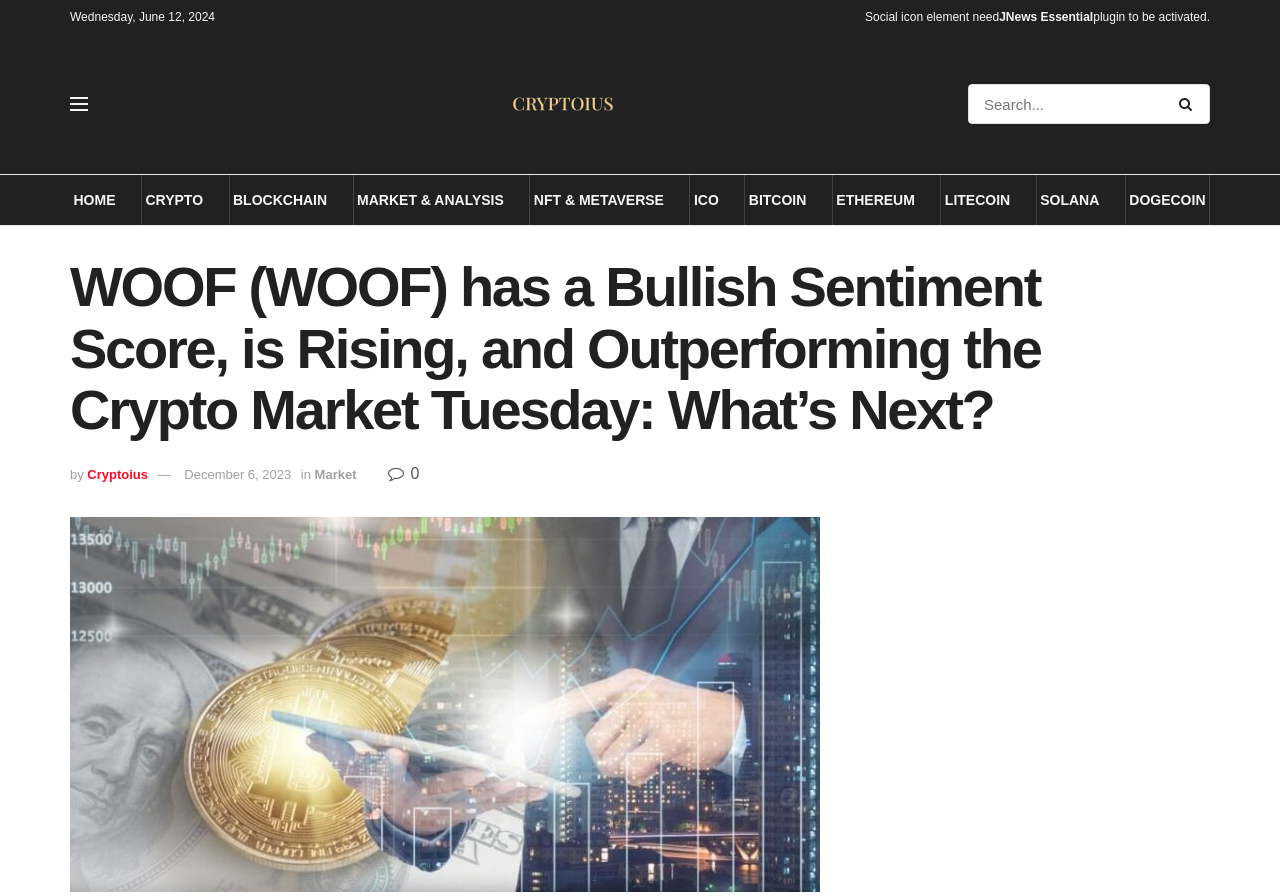Determine the bounding box coordinates of the clickable element to achieve the following action: 'Check the market analysis'. Provide the coordinates as four float values between 0 and 1, formatted as [left, top, right, bottom].

[0.246, 0.521, 0.279, 0.538]